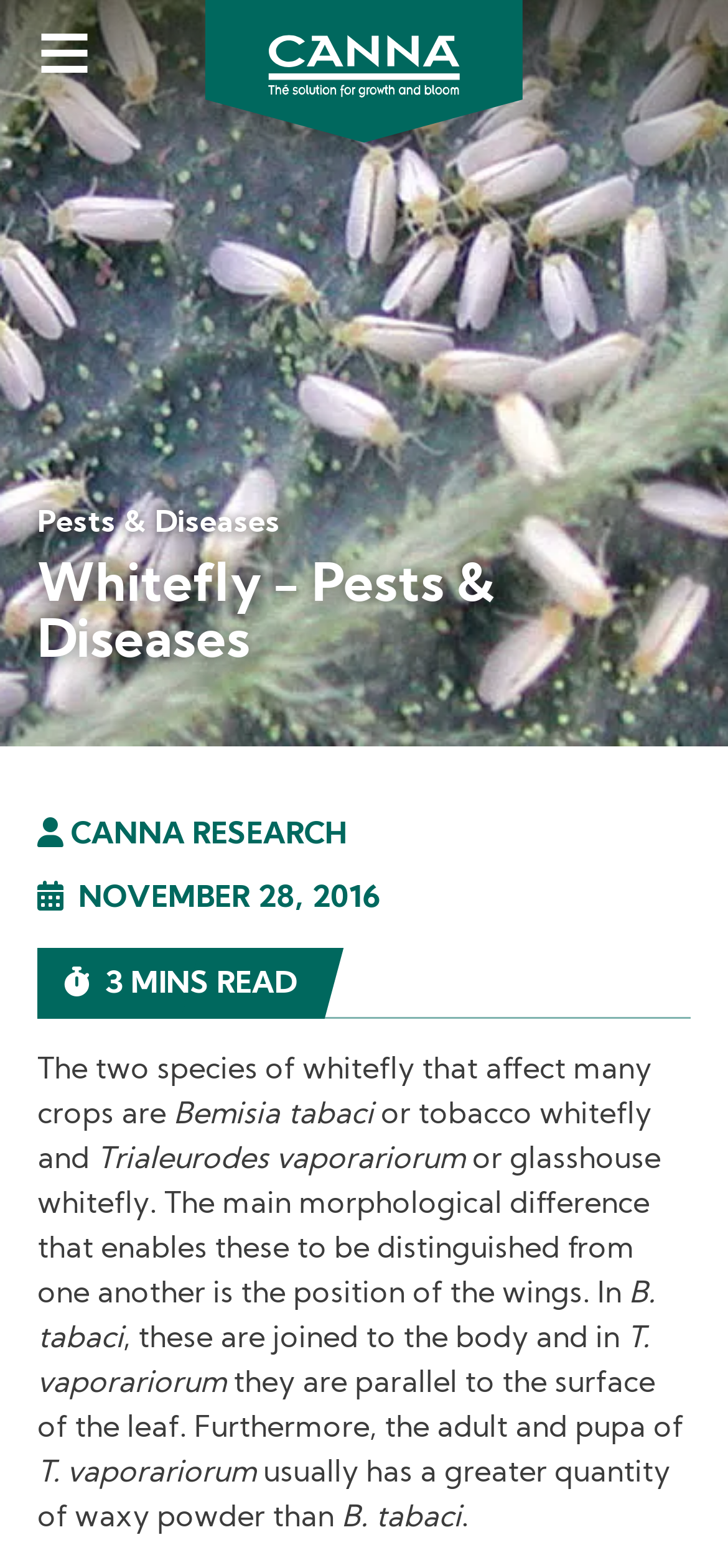Please give a succinct answer to the question in one word or phrase:
What is the main morphological difference between Bemisia tabaci and Trialeurodes vaporariorum?

Wing position